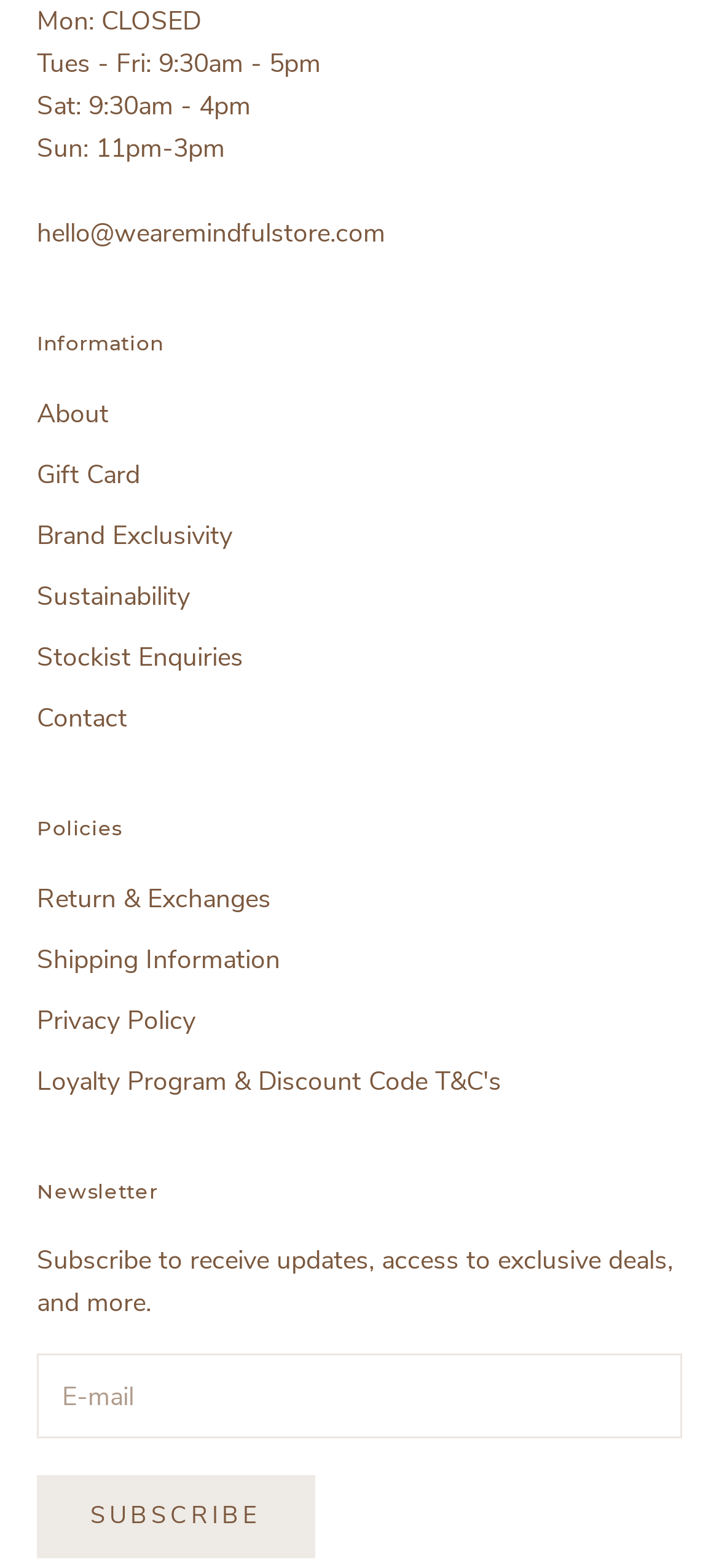Determine the bounding box coordinates of the clickable region to follow the instruction: "Check Return & Exchanges policy".

[0.051, 0.562, 0.377, 0.584]